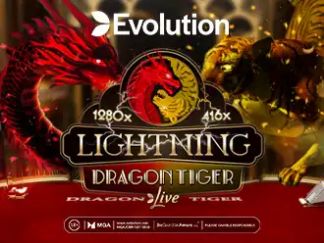What is the dimension of the game in pixels?
Please answer the question as detailed as possible.

The caption highlights the game's dimensions as 1280x416, emphasizing its high-definition graphics suitable for an immersive gaming experience.